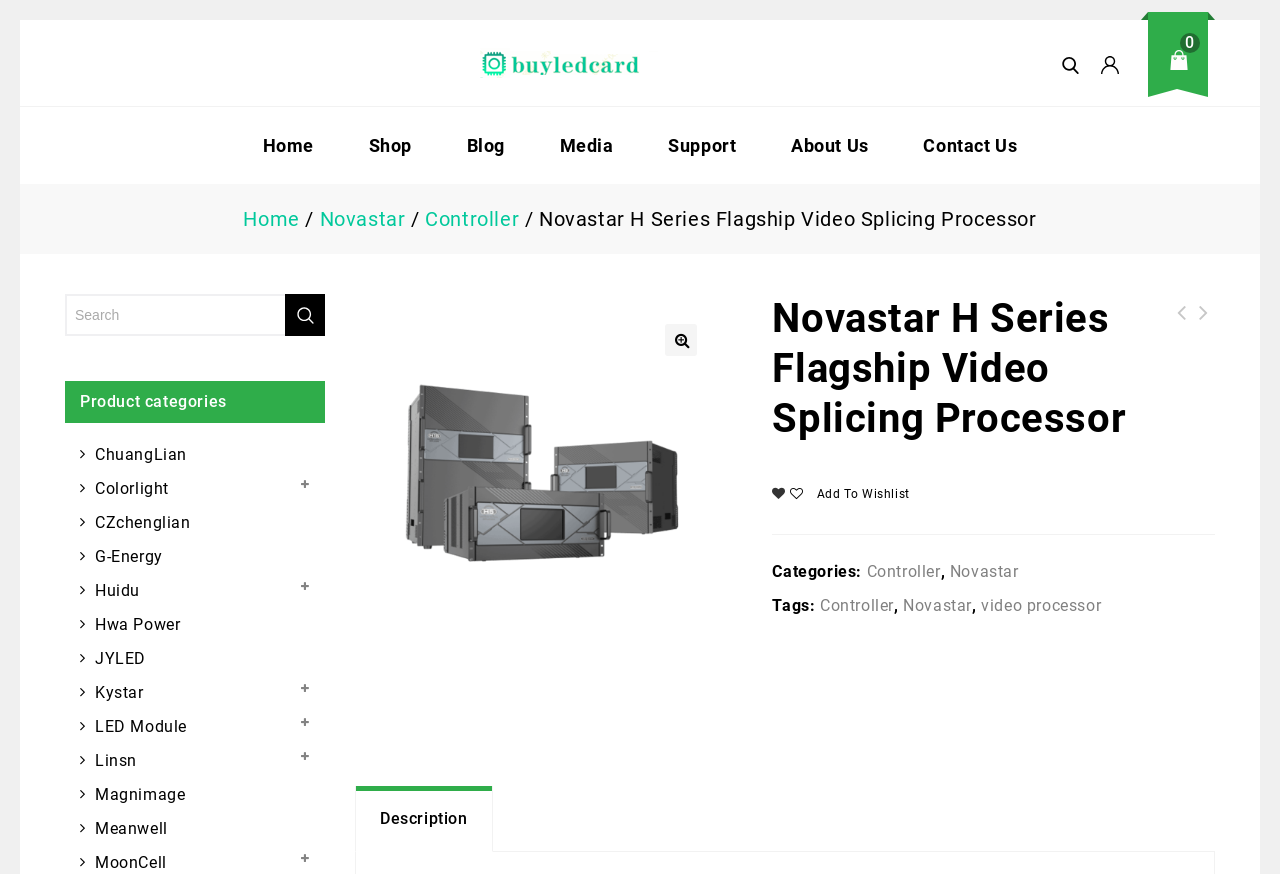Identify and generate the primary title of the webpage.

Novastar H Series Flagship Video Splicing Processor